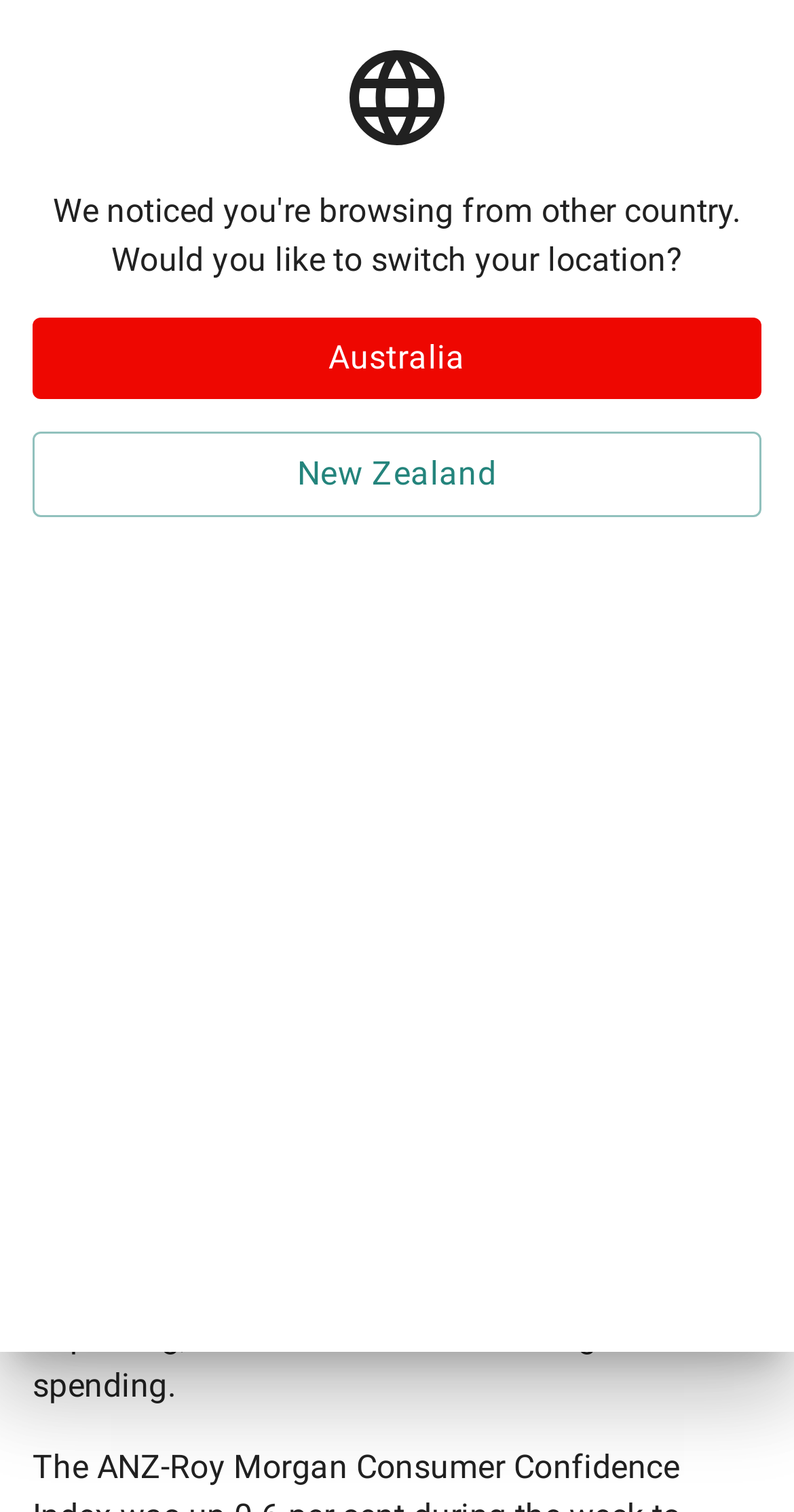What is the function of the button with the text 'open menu'?
Answer the question with a single word or phrase derived from the image.

Open menu